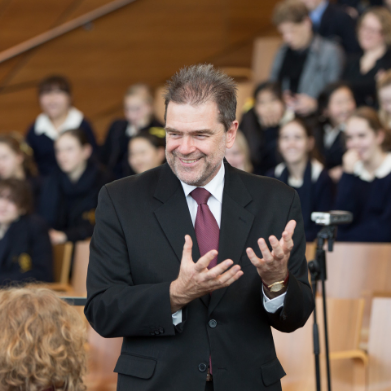Generate an elaborate caption for the image.

The image features a man smiling and engaging with an audience, dressed in a formal black suit and a maroon tie. He appears animated as he gestures with his hands, likely in the midst of a presentation or workshop. In the background, several individuals, likely students or participants, are seated, looking towards the speaker. This scene is set in a modern auditorium, highlighting an interactive learning environment. The context suggests this may be part of a workshop related to music or conducting, aligning with an event hosted by the Hamilton Eisteddfod, where participants are encouraged to develop their conducting skills.